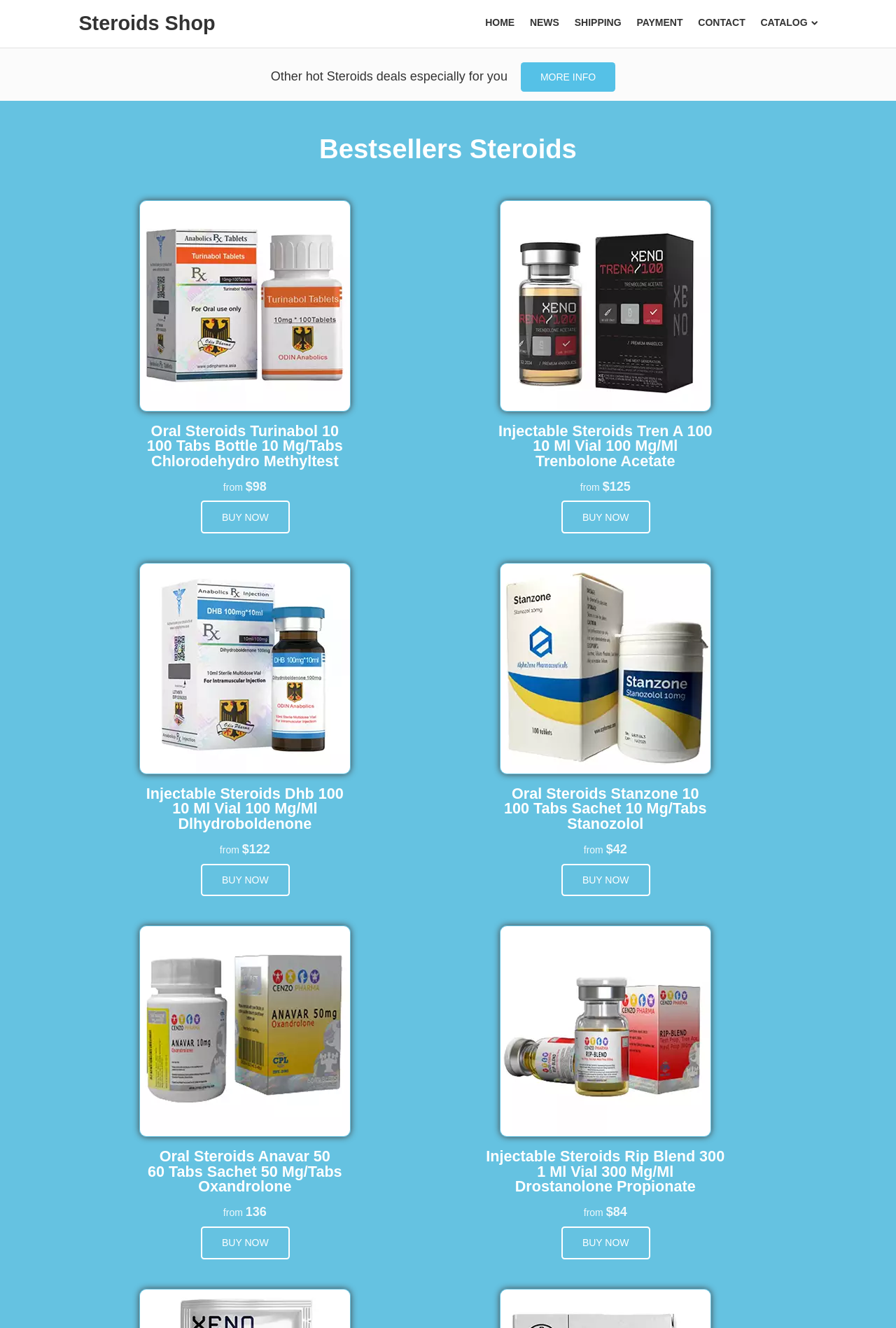How many products are displayed on this page?
Using the image, respond with a single word or phrase.

8